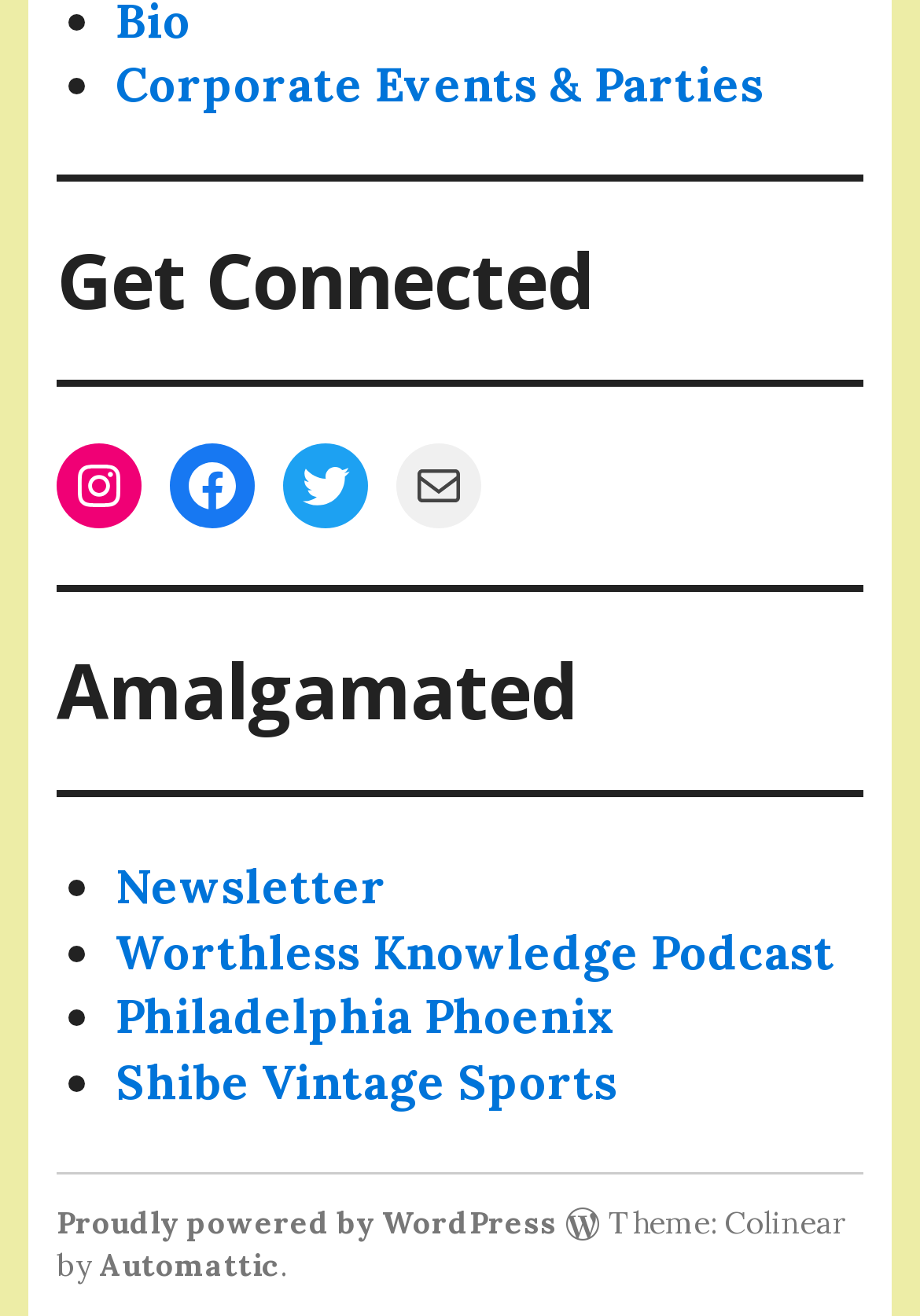Based on the image, give a detailed response to the question: What is the theme of the website?

At the bottom of the webpage, I found a static text 'Theme: Colinear by' with a bounding box coordinate of [0.062, 0.913, 0.921, 0.976].